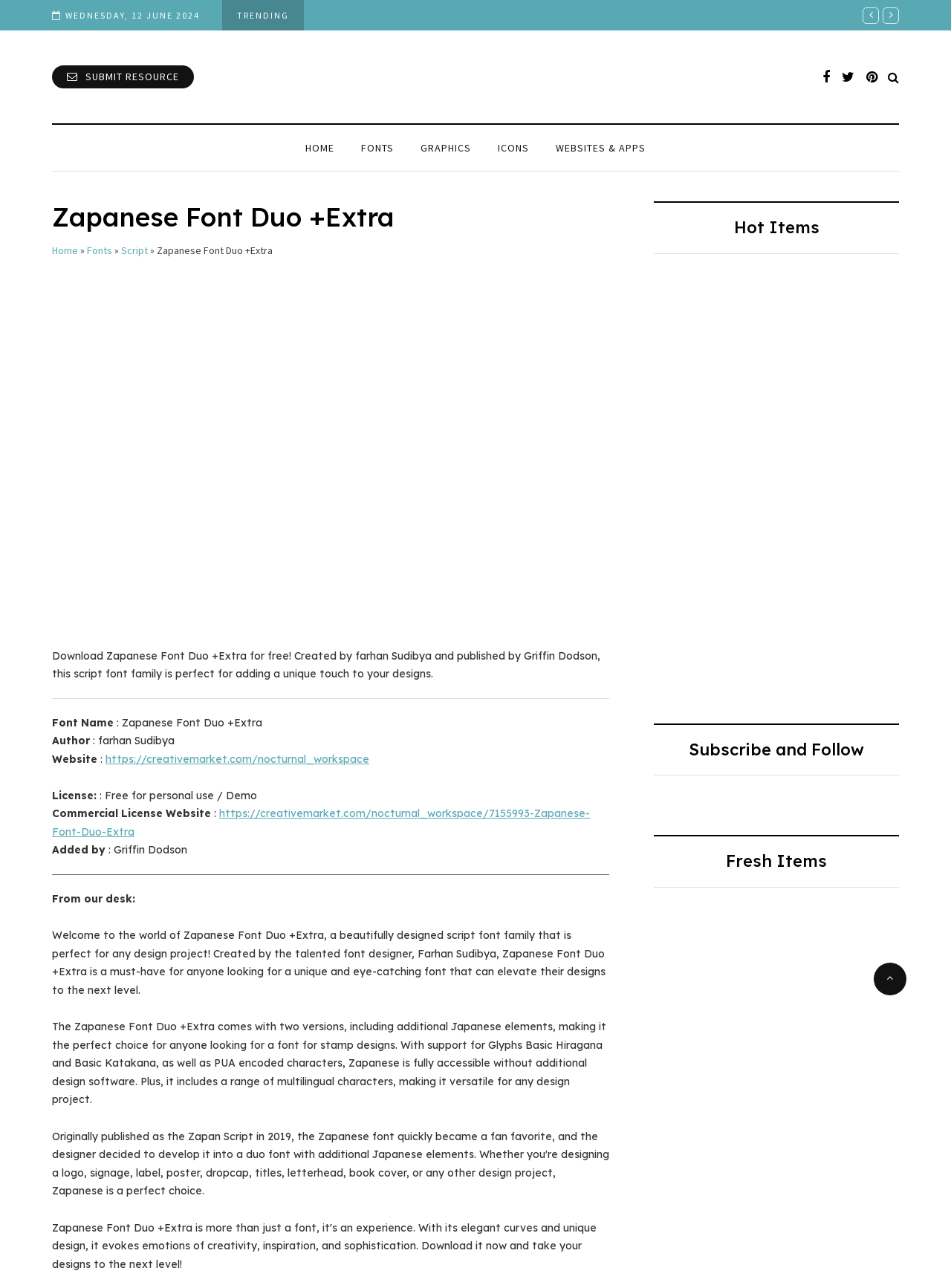Can you determine the bounding box coordinates of the area that needs to be clicked to fulfill the following instruction: "Visit the website of the font author"?

[0.111, 0.584, 0.388, 0.594]